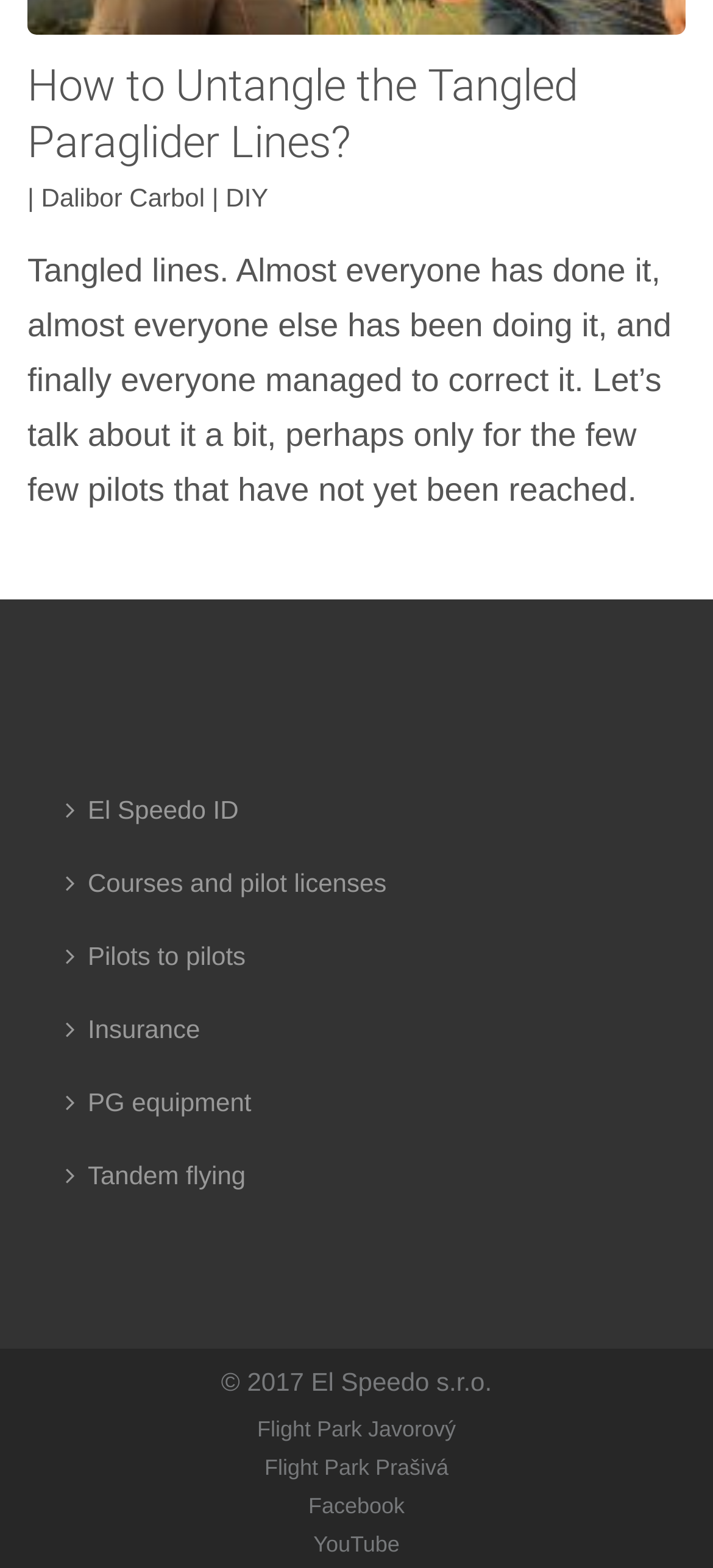Locate the bounding box coordinates of the element you need to click to accomplish the task described by this instruction: "Click on the link to learn about untangling paraglider lines".

[0.038, 0.038, 0.81, 0.107]